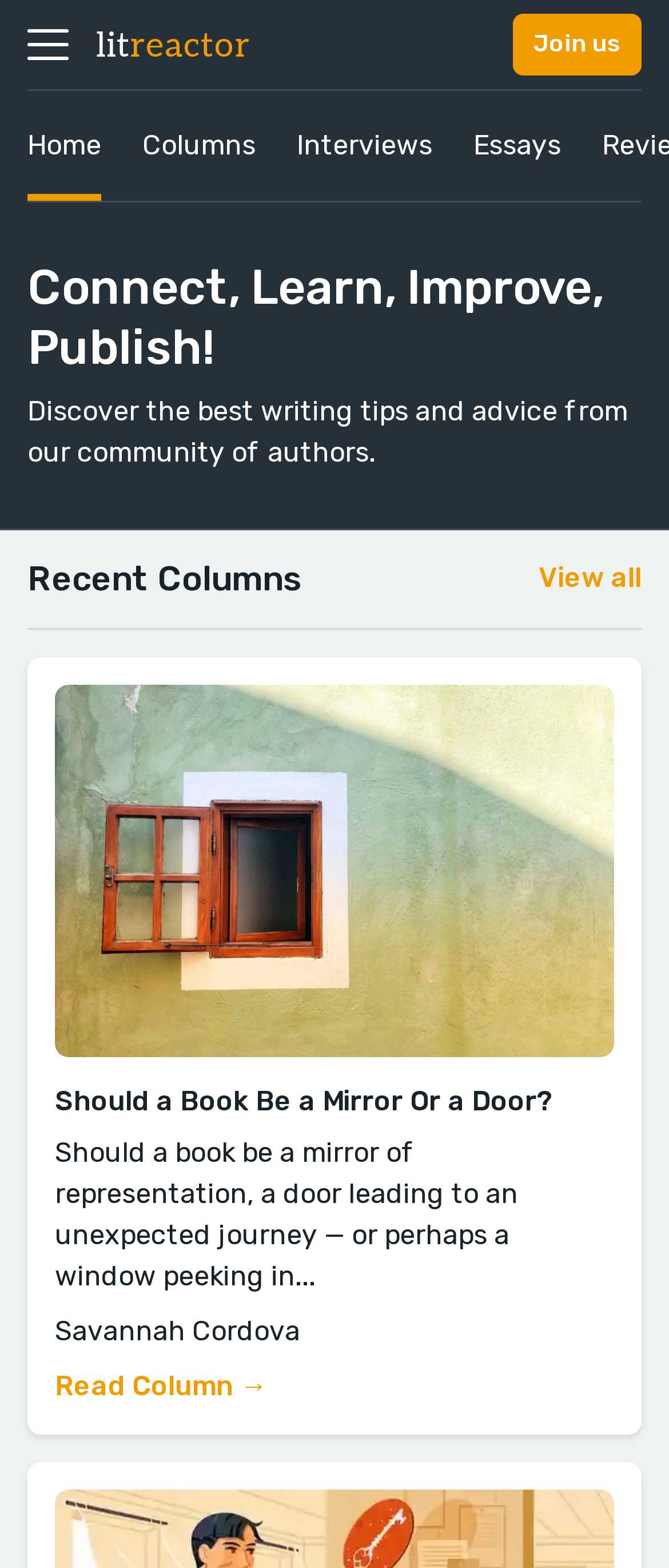Write an extensive caption that covers every aspect of the webpage.

The webpage is about LitReactor, a platform providing resources for authors. At the top left, there is a small image, and next to it, a heading with the text "litreactor" which is also a link. Below the image, there are five links in a row, including "Home", "Columns", "Interviews", "Essays", and another link at the far right with the text "Join us".

Below these links, there is a heading that reads "Connect, Learn, Improve, Publish!" which spans almost the entire width of the page. Underneath this heading, there is a paragraph of text that describes the platform, stating that it provides the best writing tips and advice from a community of authors.

Further down, there is a section titled "Recent Columns" with a link to "View all" at the far right. Below this section, there is a list of columns, with the first one titled "Should a Book Be a Mirror Or a Door?" which is also a link. This column has a brief summary and is attributed to an author named Savannah Cordova. There is a link to "Read Column →" at the bottom of this section.